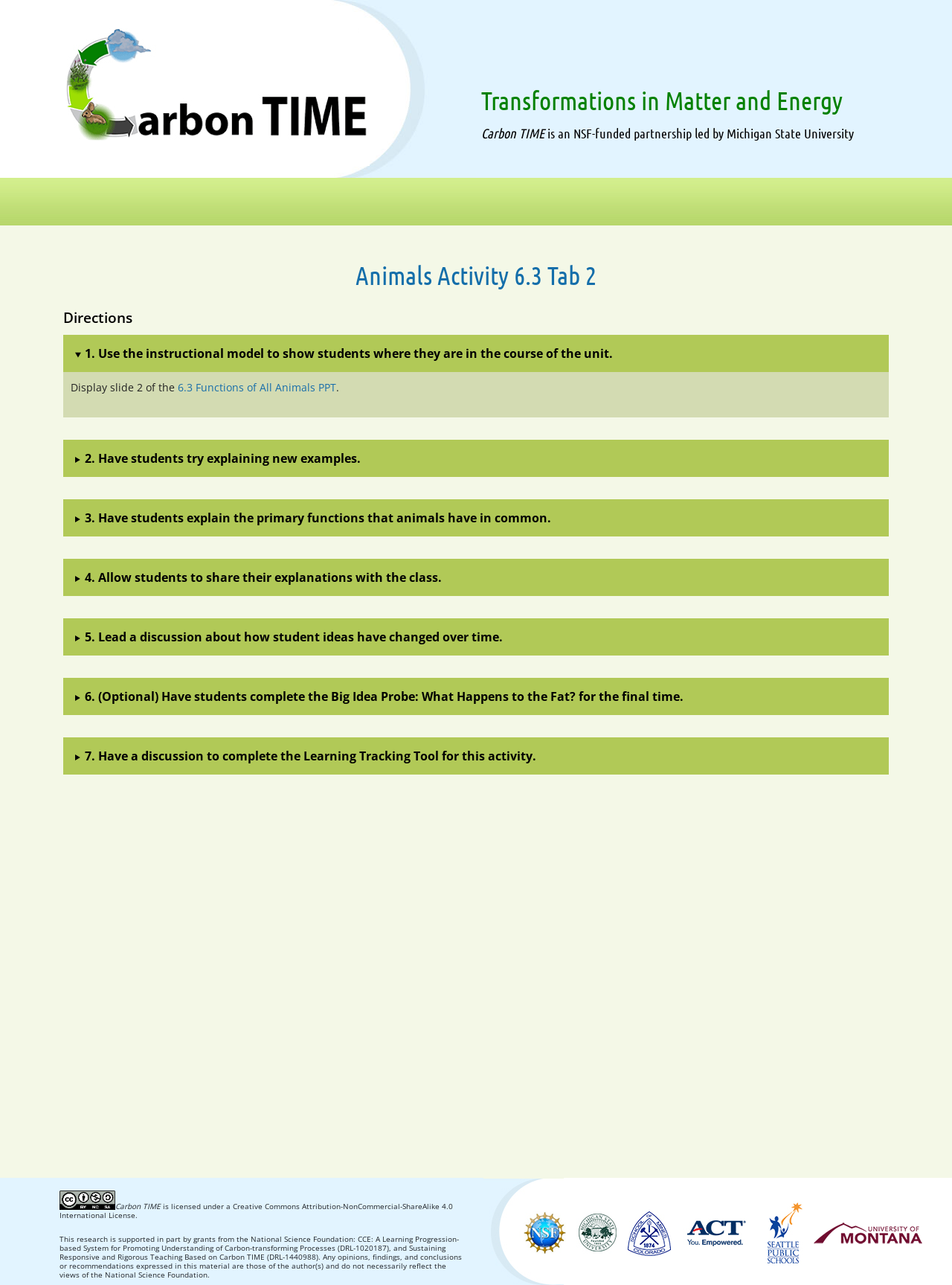Given the element description: "alt="Home"", predict the bounding box coordinates of this UI element. The coordinates must be four float numbers between 0 and 1, given as [left, top, right, bottom].

[0.066, 0.068, 0.388, 0.079]